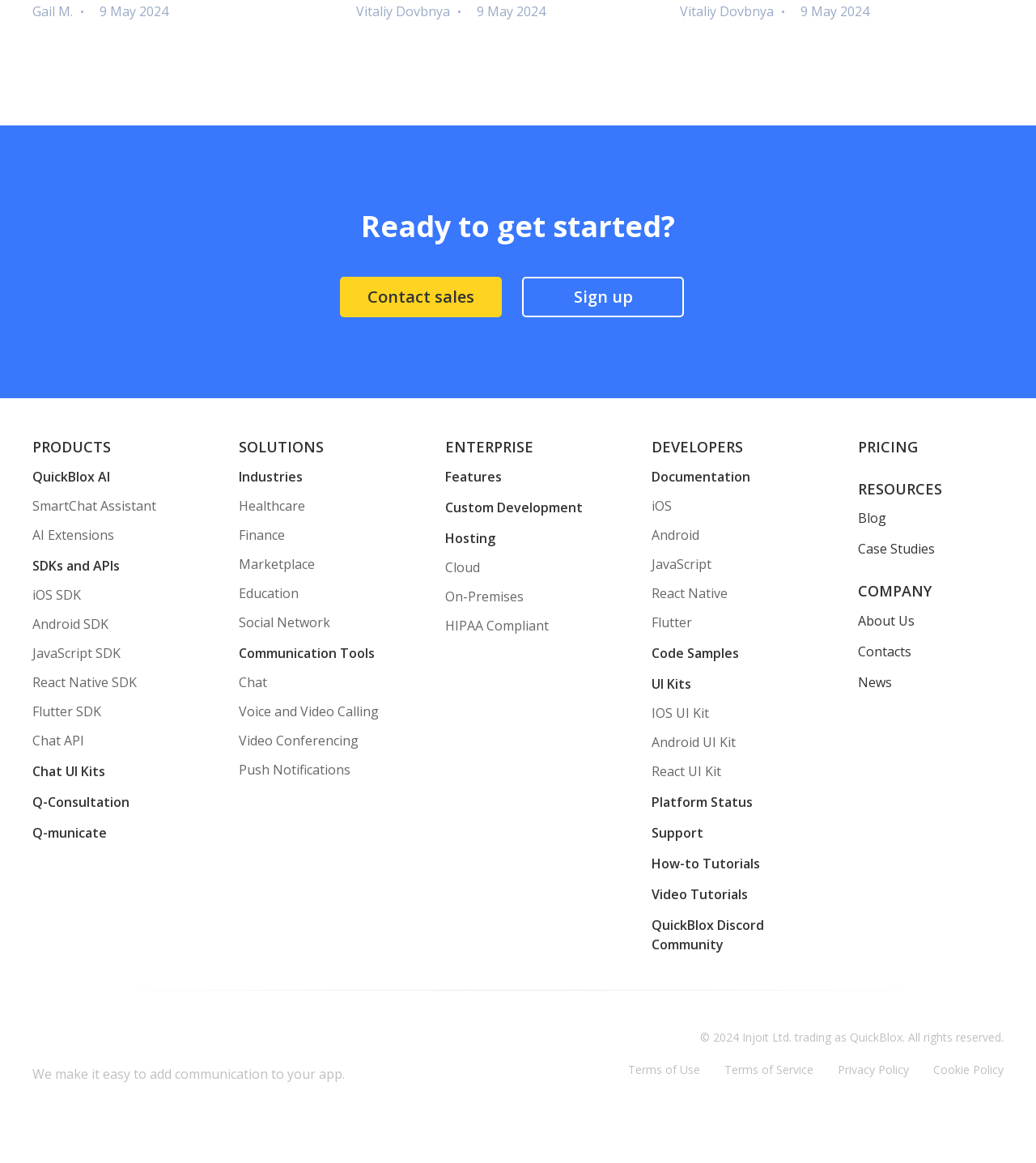Please identify the bounding box coordinates of the element's region that needs to be clicked to fulfill the following instruction: "View all posts by Gail M.". The bounding box coordinates should consist of four float numbers between 0 and 1, i.e., [left, top, right, bottom].

[0.031, 0.002, 0.07, 0.017]